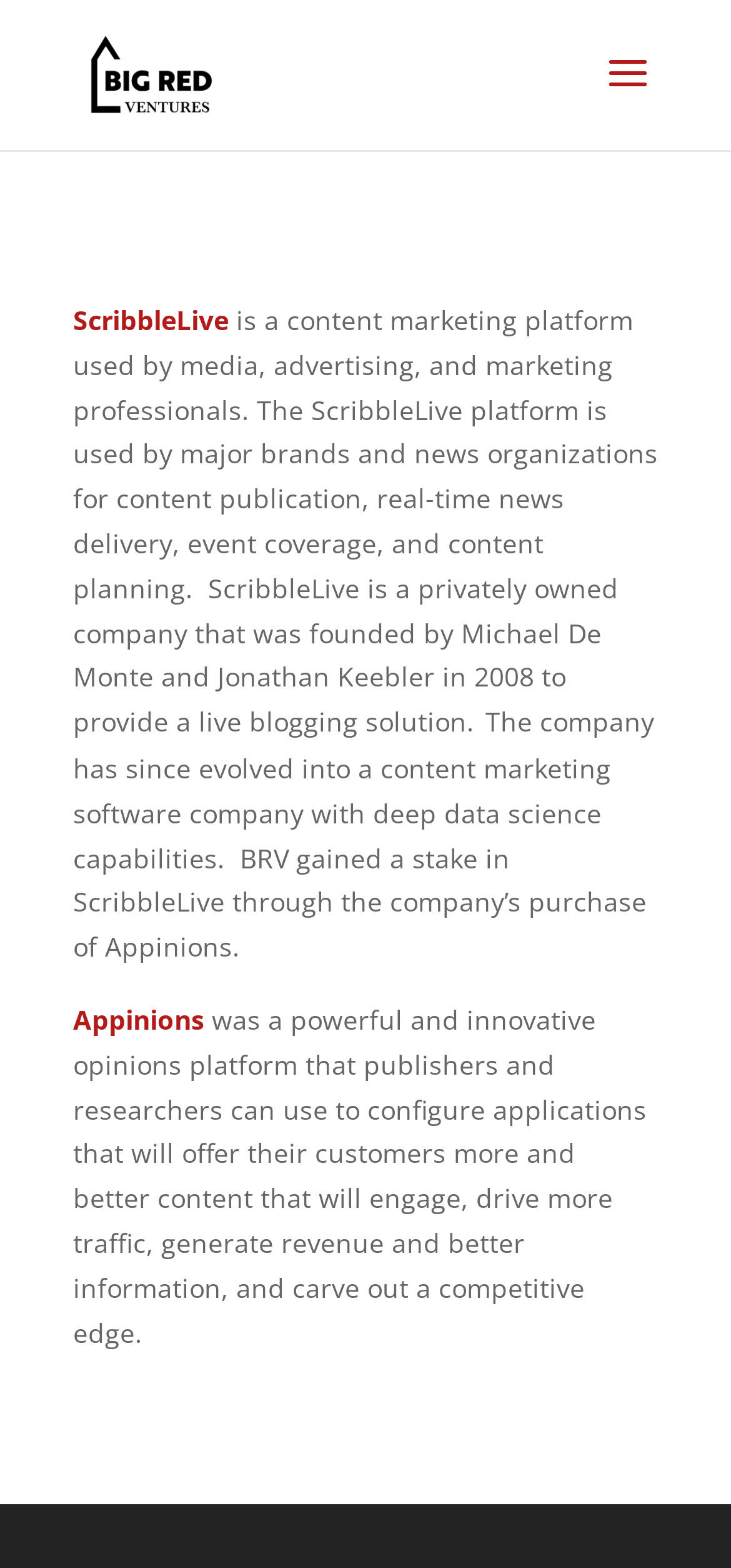Provide a brief response to the question below using one word or phrase:
What is Appinions?

opinions platform